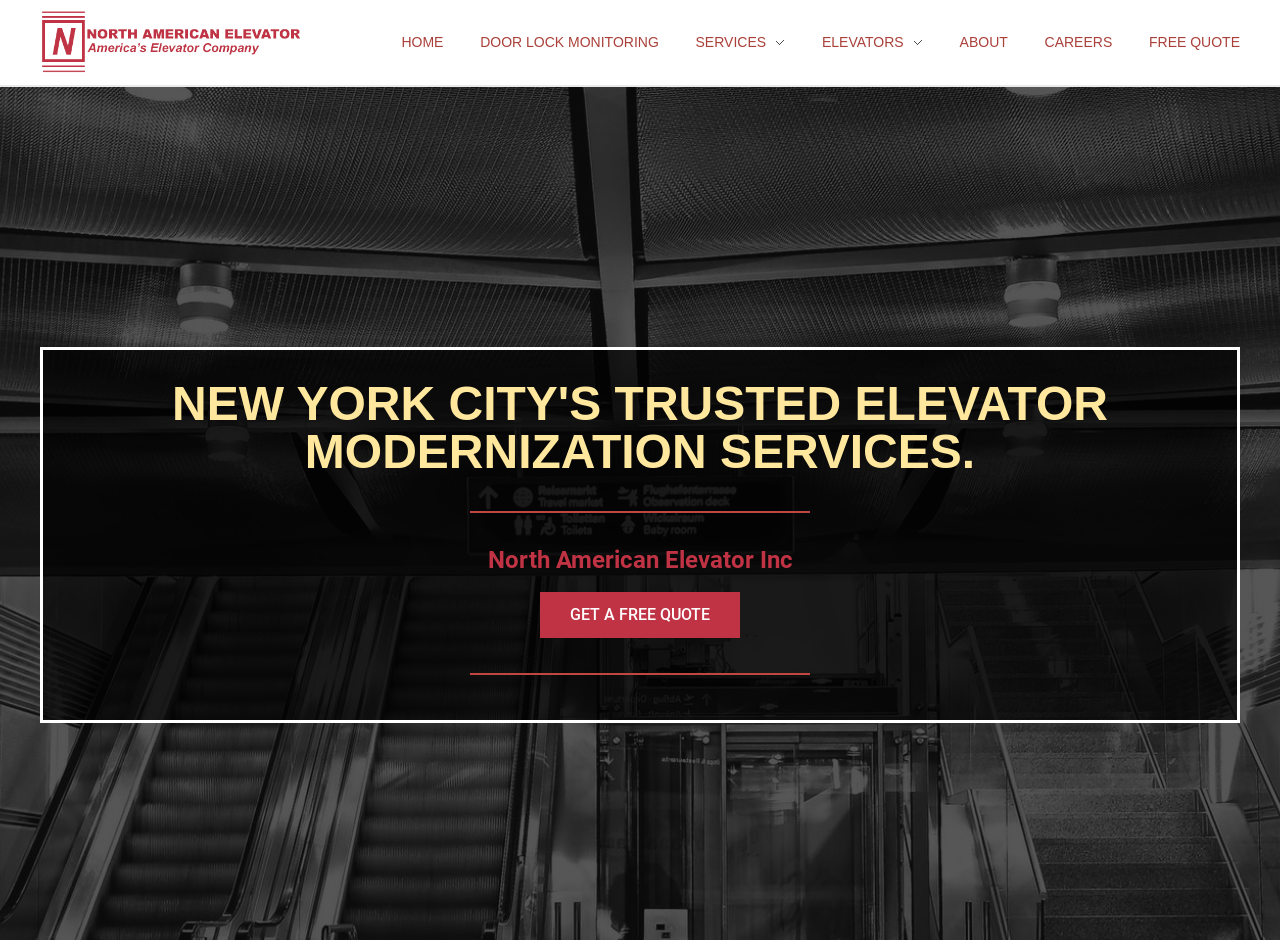Specify the bounding box coordinates of the element's region that should be clicked to achieve the following instruction: "click the link to go to the home page". The bounding box coordinates consist of four float numbers between 0 and 1, in the format [left, top, right, bottom].

[0.314, 0.0, 0.361, 0.09]